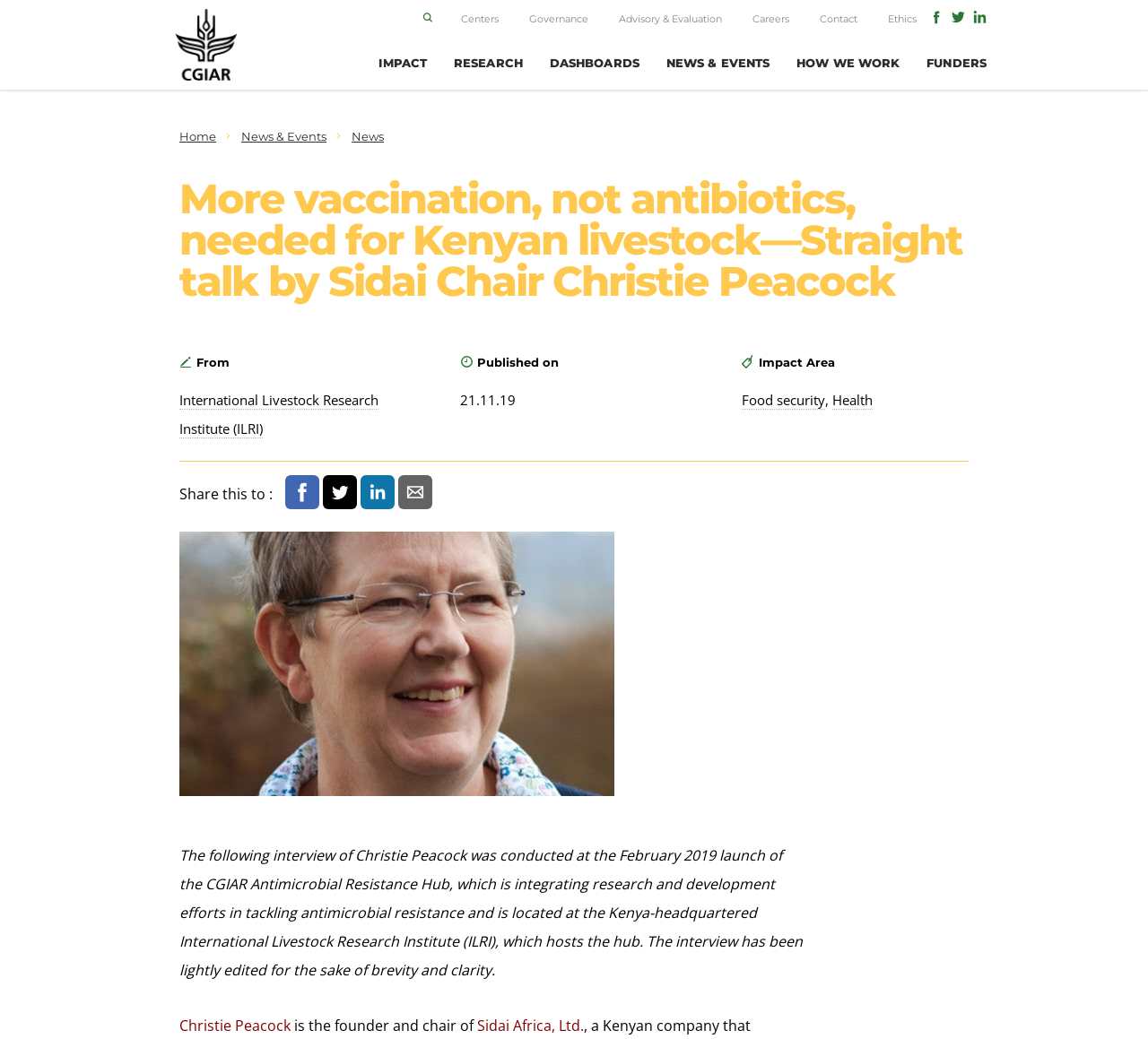What is the topic of the interview?
Offer a detailed and exhaustive answer to the question.

I found the answer by looking at the text that says 'the CGIAR Antimicrobial Resistance Hub' which indicates that the topic of the interview is related to antimicrobial resistance.